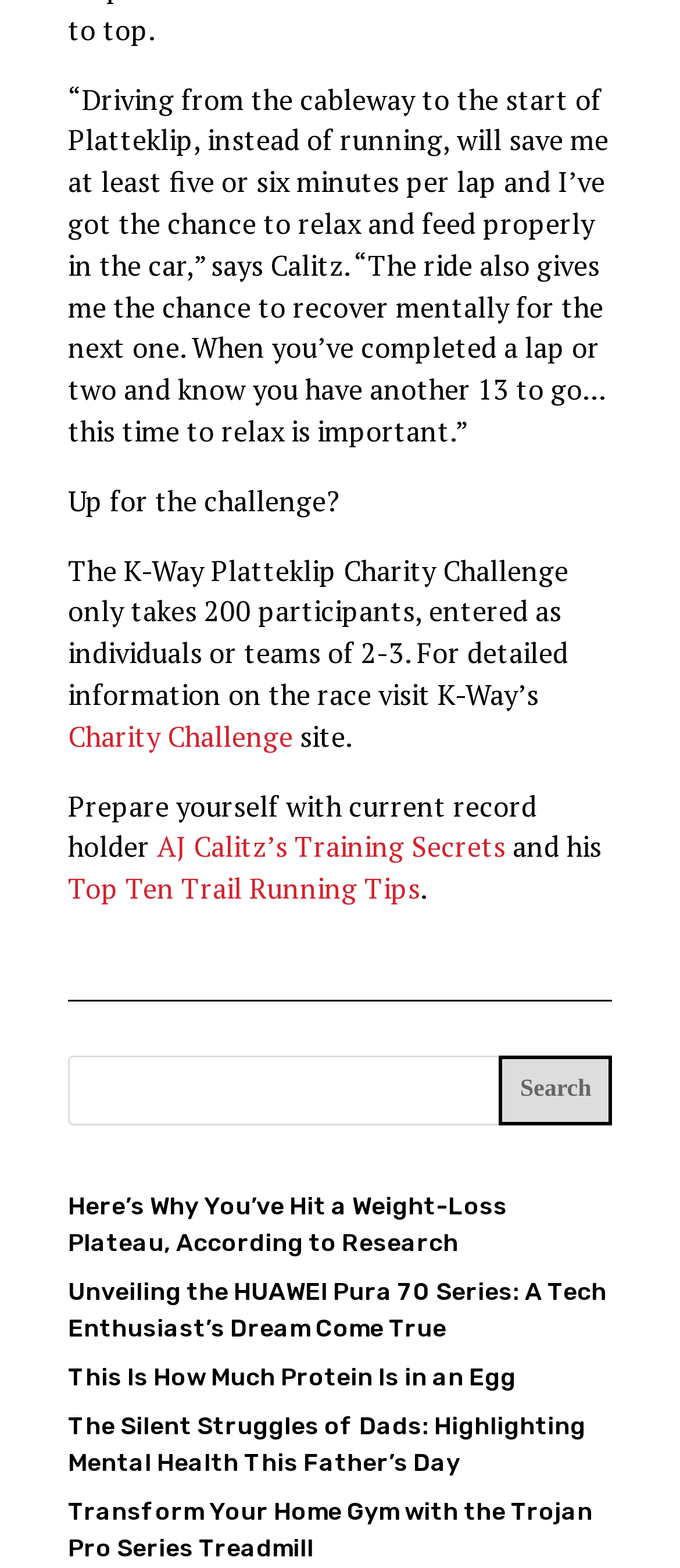Locate the bounding box coordinates of the area you need to click to fulfill this instruction: 'Search for something'. The coordinates must be in the form of four float numbers ranging from 0 to 1: [left, top, right, bottom].

[0.1, 0.673, 0.9, 0.718]